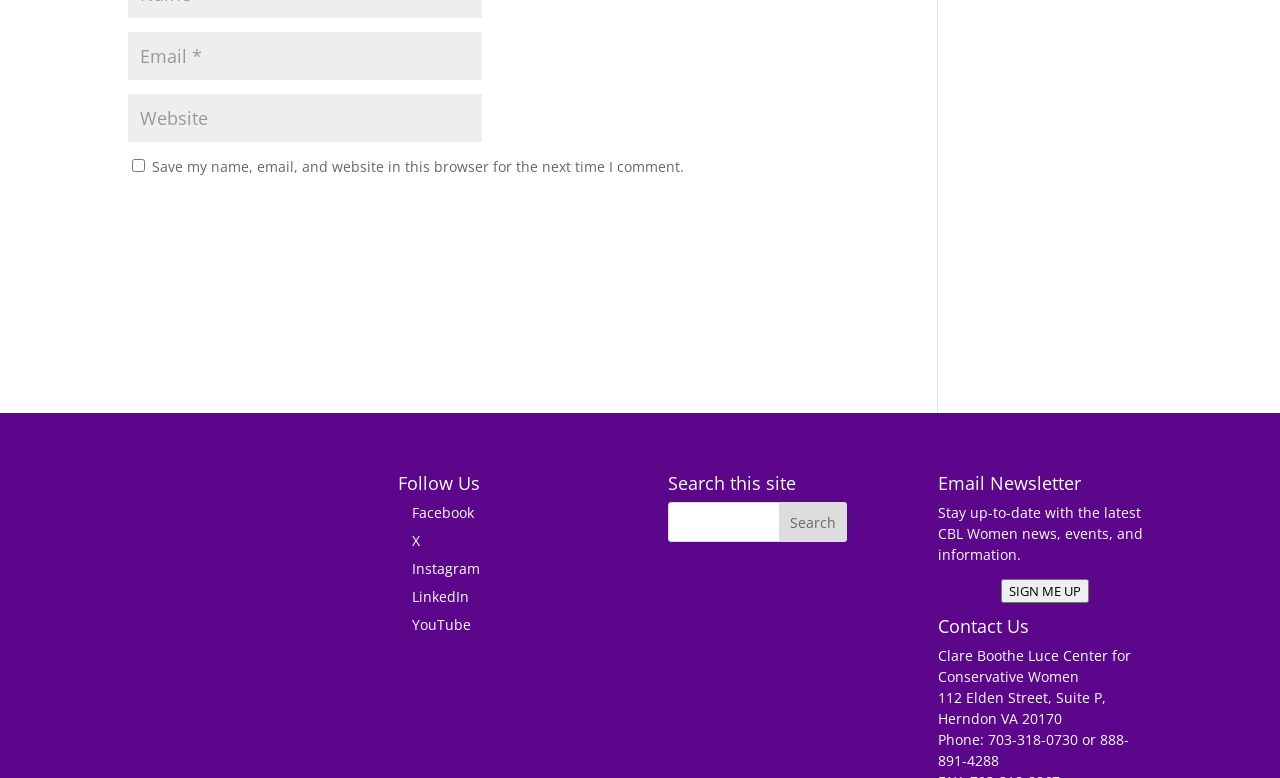Locate the bounding box coordinates of the clickable part needed for the task: "Enter email address".

[0.1, 0.041, 0.377, 0.103]